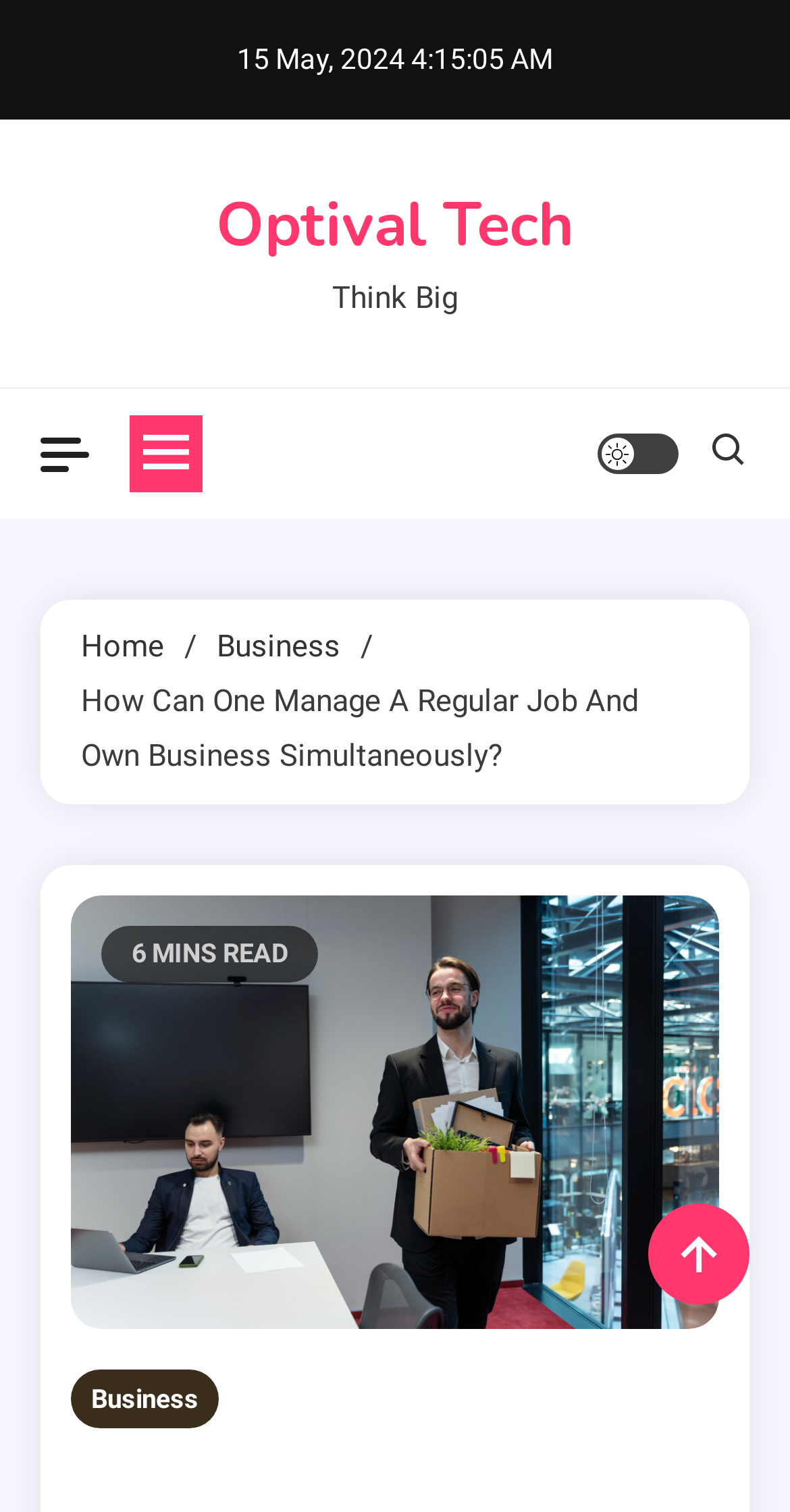Provide the bounding box coordinates of the HTML element this sentence describes: "Optival Tech".

[0.273, 0.122, 0.727, 0.177]